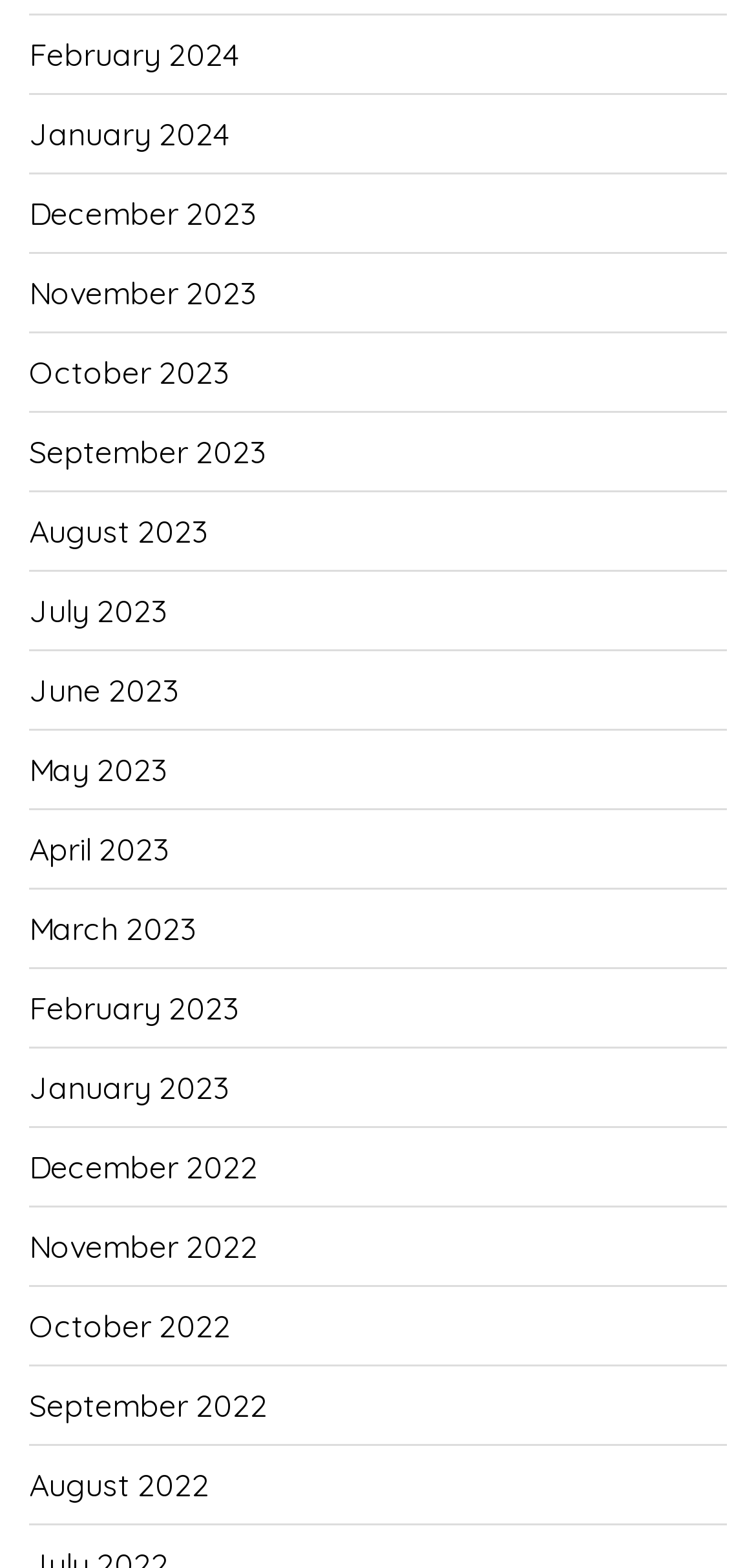Specify the bounding box coordinates of the area that needs to be clicked to achieve the following instruction: "Access November 2023".

[0.038, 0.163, 0.338, 0.212]